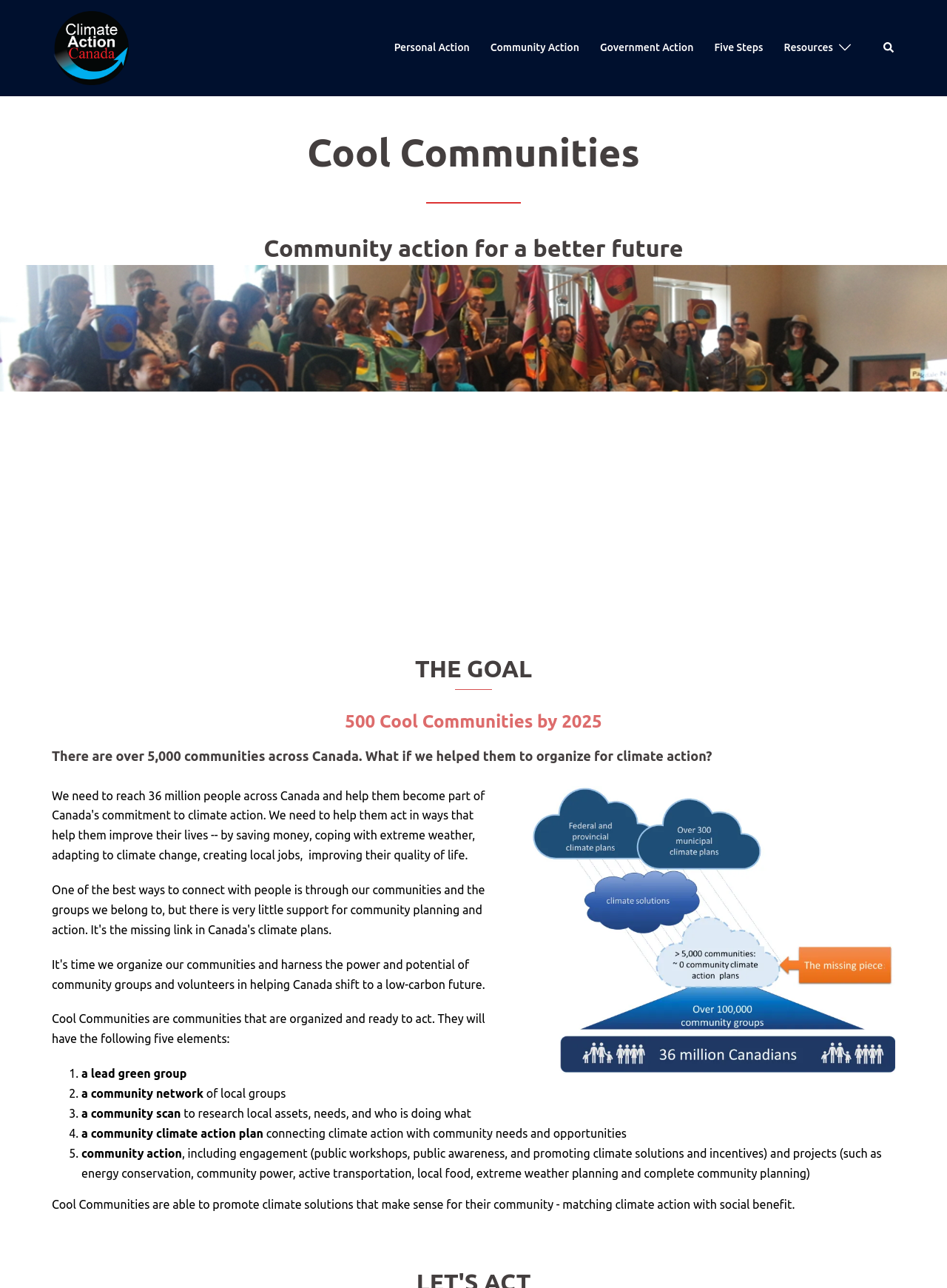Highlight the bounding box coordinates of the region I should click on to meet the following instruction: "Explore Resources".

[0.828, 0.031, 0.88, 0.044]